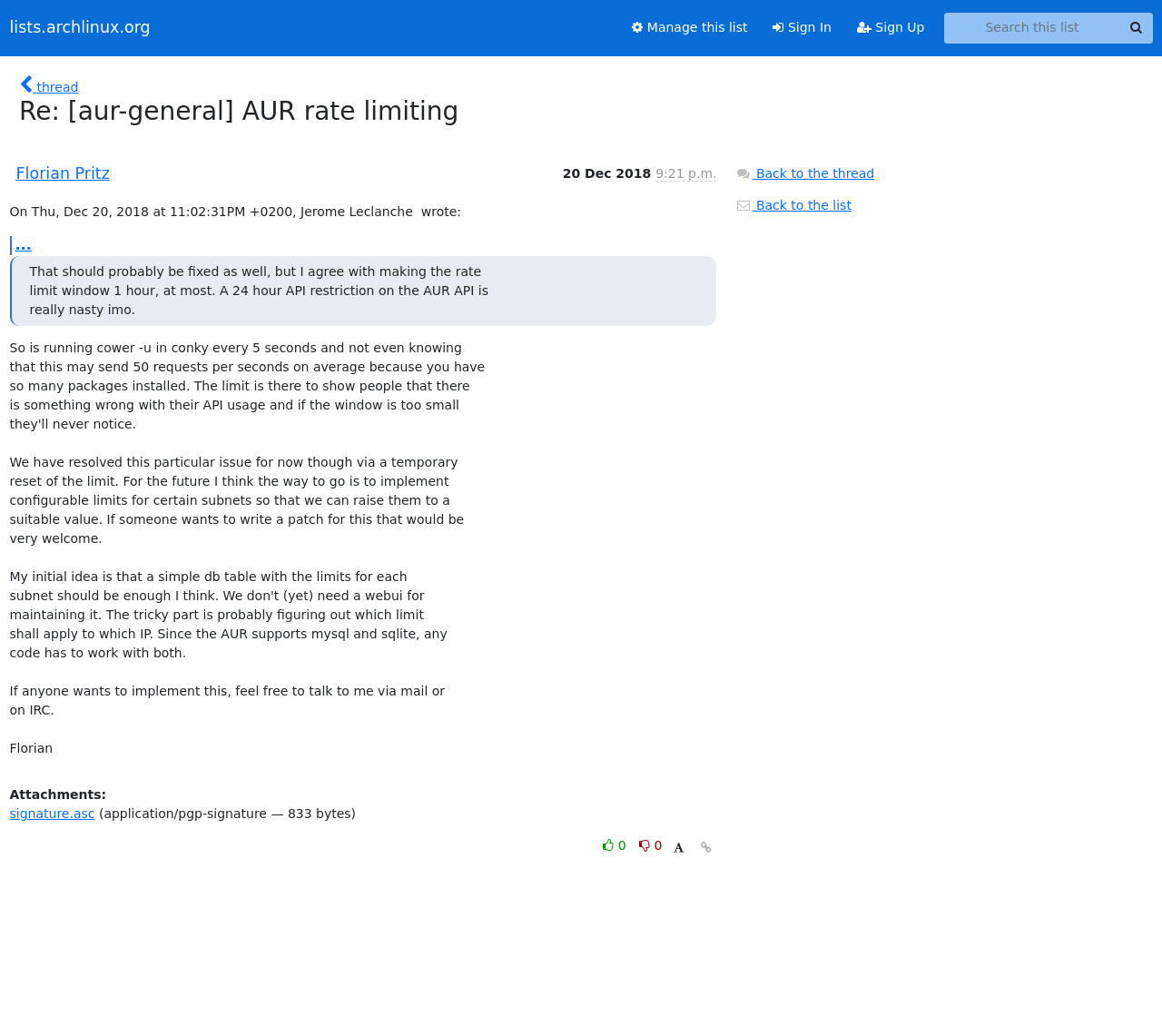Identify the bounding box coordinates of the section that should be clicked to achieve the task described: "View thread".

[0.016, 0.074, 0.067, 0.093]